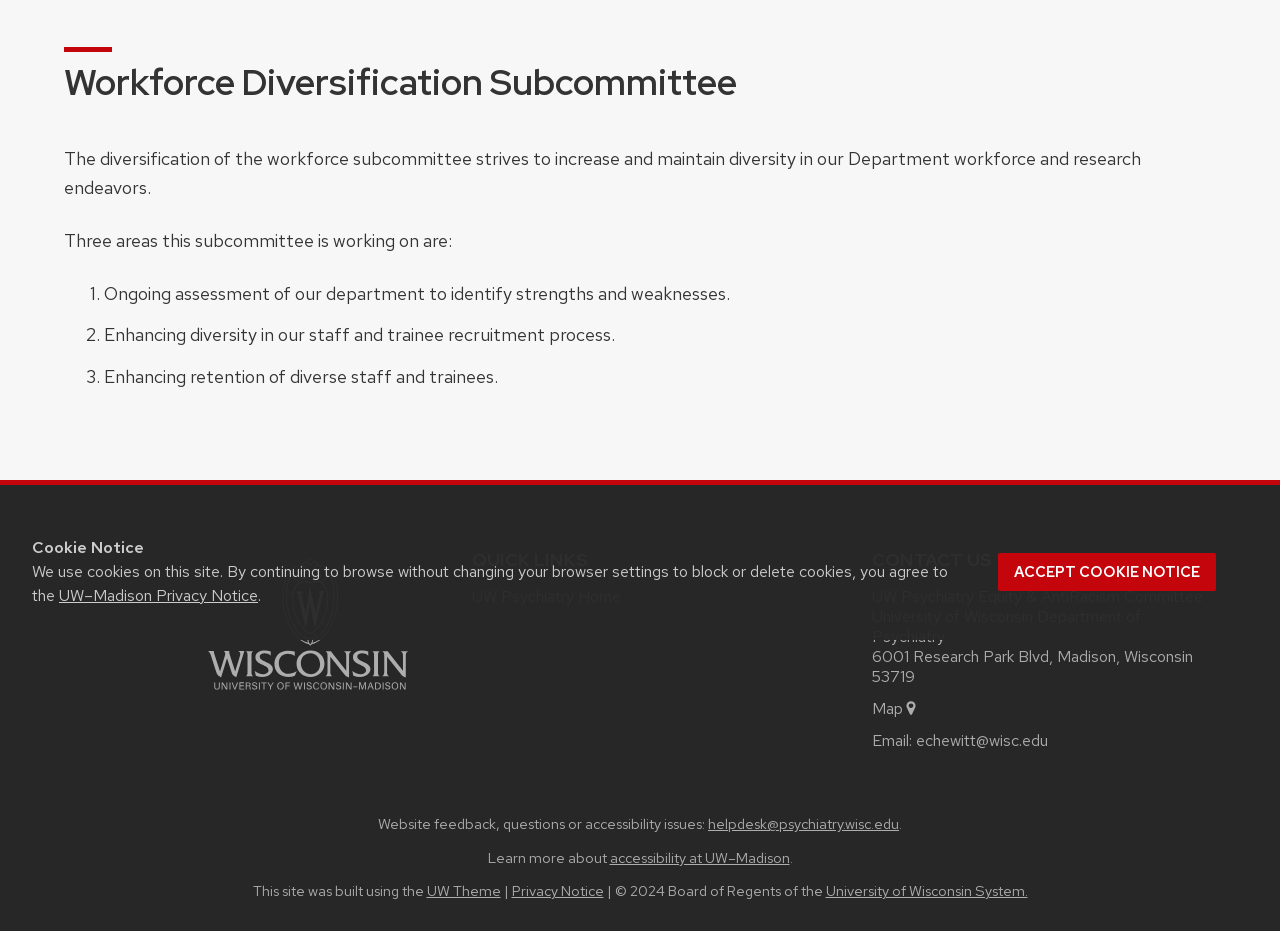Provide the bounding box coordinates in the format (top-left x, top-left y, bottom-right x, bottom-right y). All values are floating point numbers between 0 and 1. Determine the bounding box coordinate of the UI element described as: UW Theme

[0.333, 0.946, 0.391, 0.967]